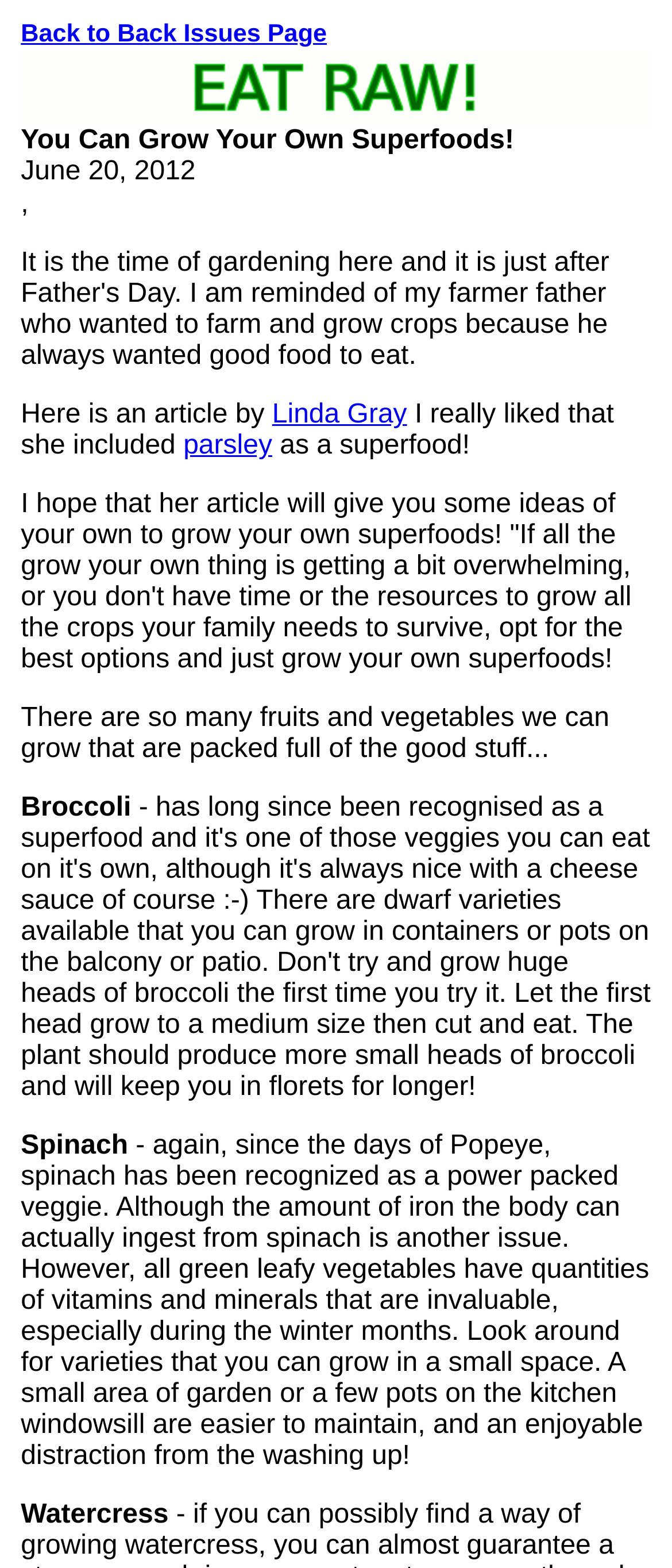Respond with a single word or phrase for the following question: 
What is the topic of the webpage?

Superfoods